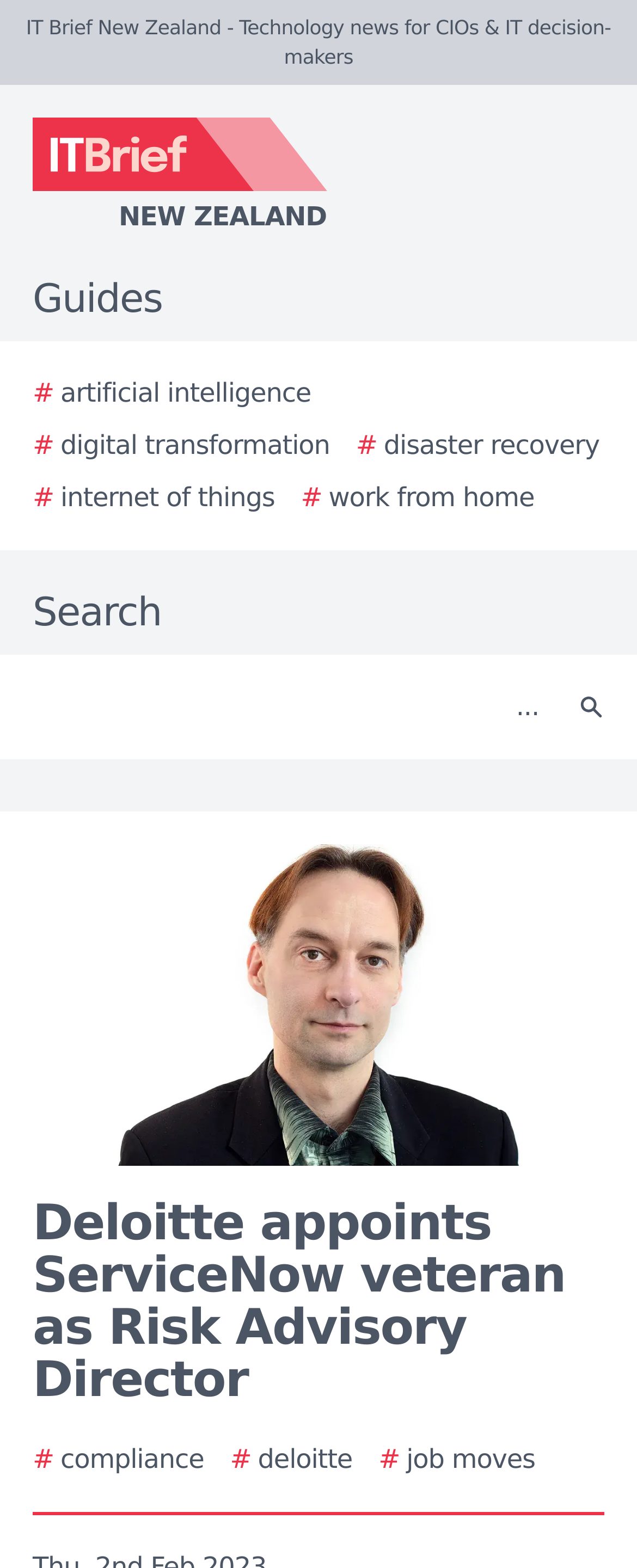What are the categories listed on the webpage?
Offer a detailed and exhaustive answer to the question.

I found the answer by looking at the links on the webpage, which include 'Guides', '# artificial intelligence', '# digital transformation', '# disaster recovery', '# internet of things', '# work from home', '# compliance', '# deloitte', and '# job moves'. These links suggest that the webpage has categories or topics related to technology and business.